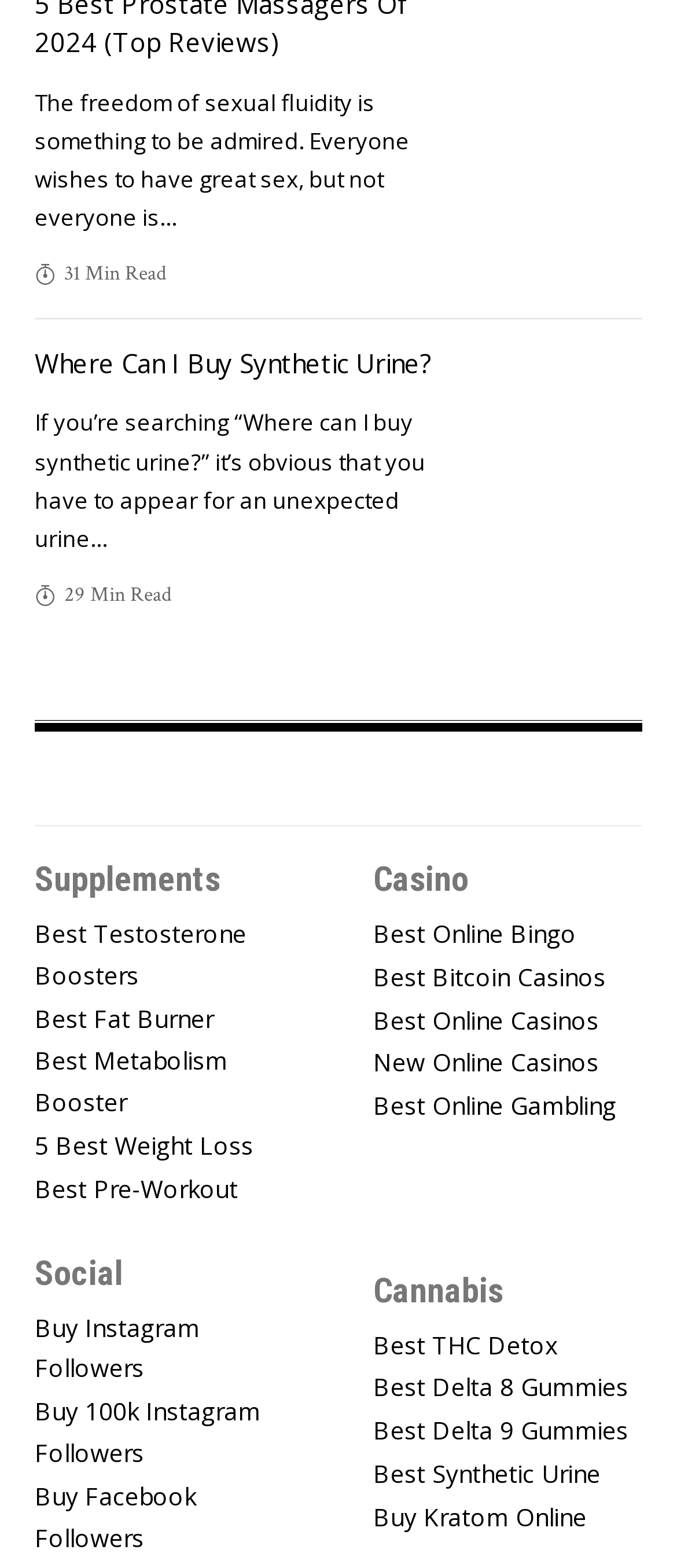Locate the bounding box coordinates of the clickable element to fulfill the following instruction: "Click on 'Next Post: 4 Medical Schools In Massachusetts- Admission Tips»'". Provide the coordinates as four float numbers between 0 and 1 in the format [left, top, right, bottom].

None